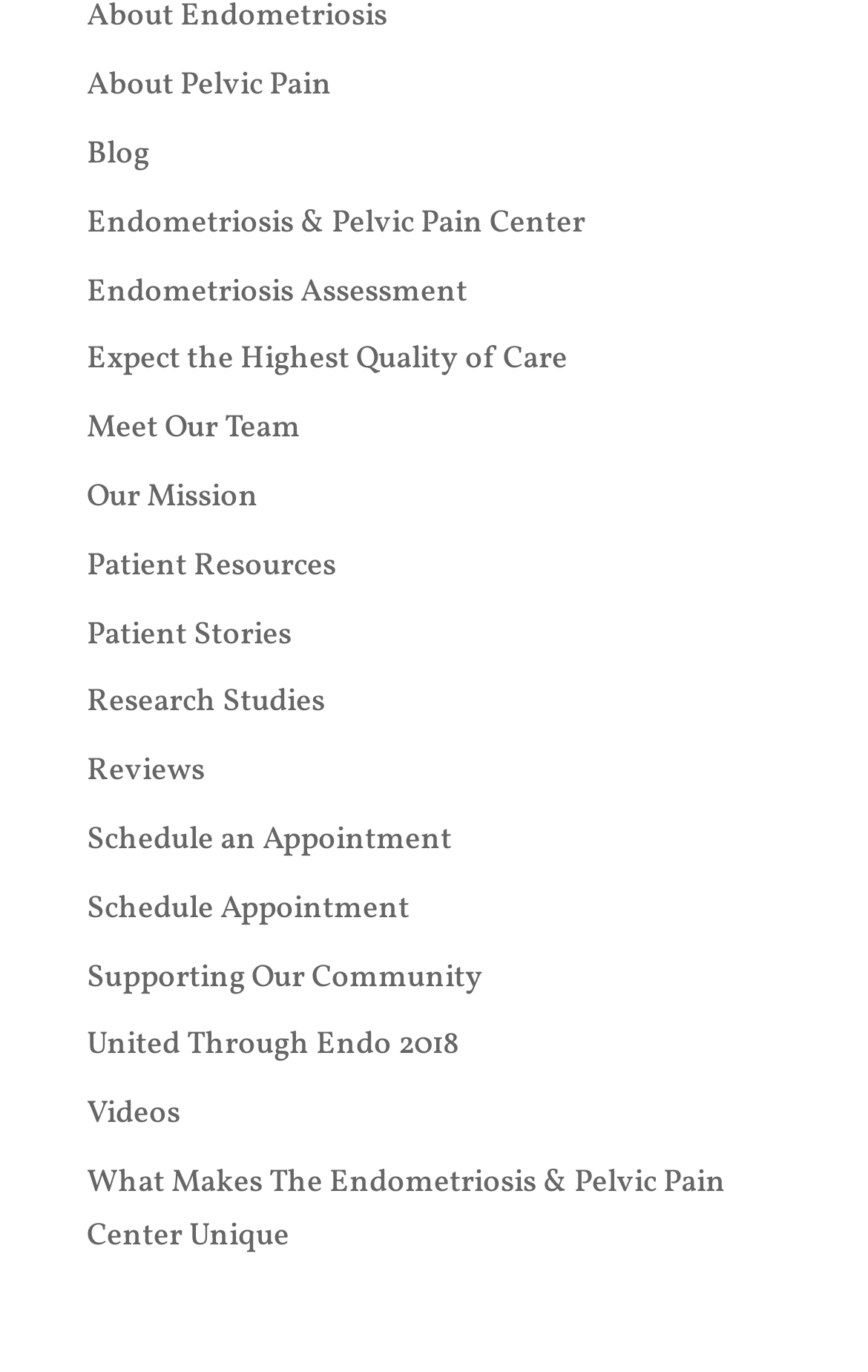Specify the bounding box coordinates of the area to click in order to follow the given instruction: "Schedule an appointment."

[0.1, 0.597, 0.521, 0.628]